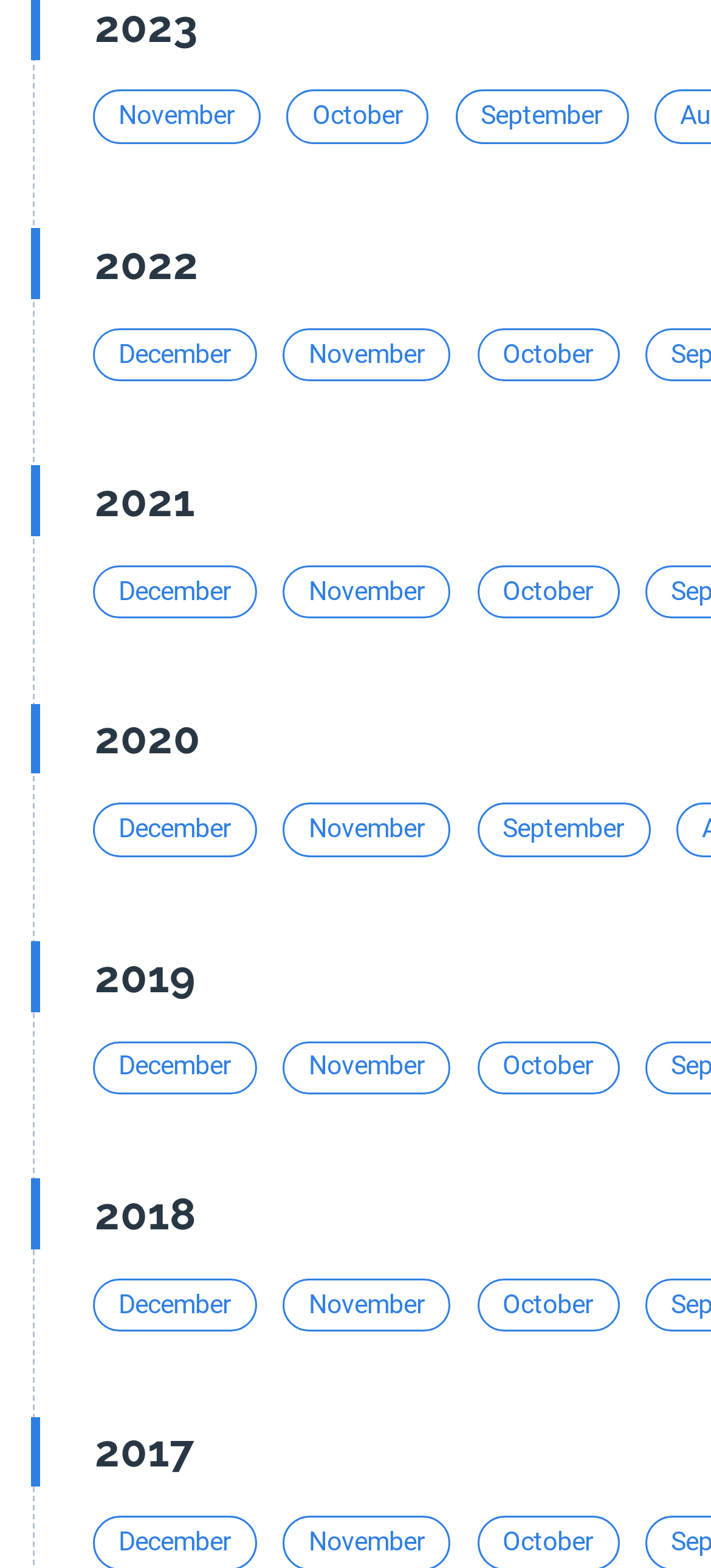How many years are listed on the webpage?
Refer to the screenshot and answer in one word or phrase.

5